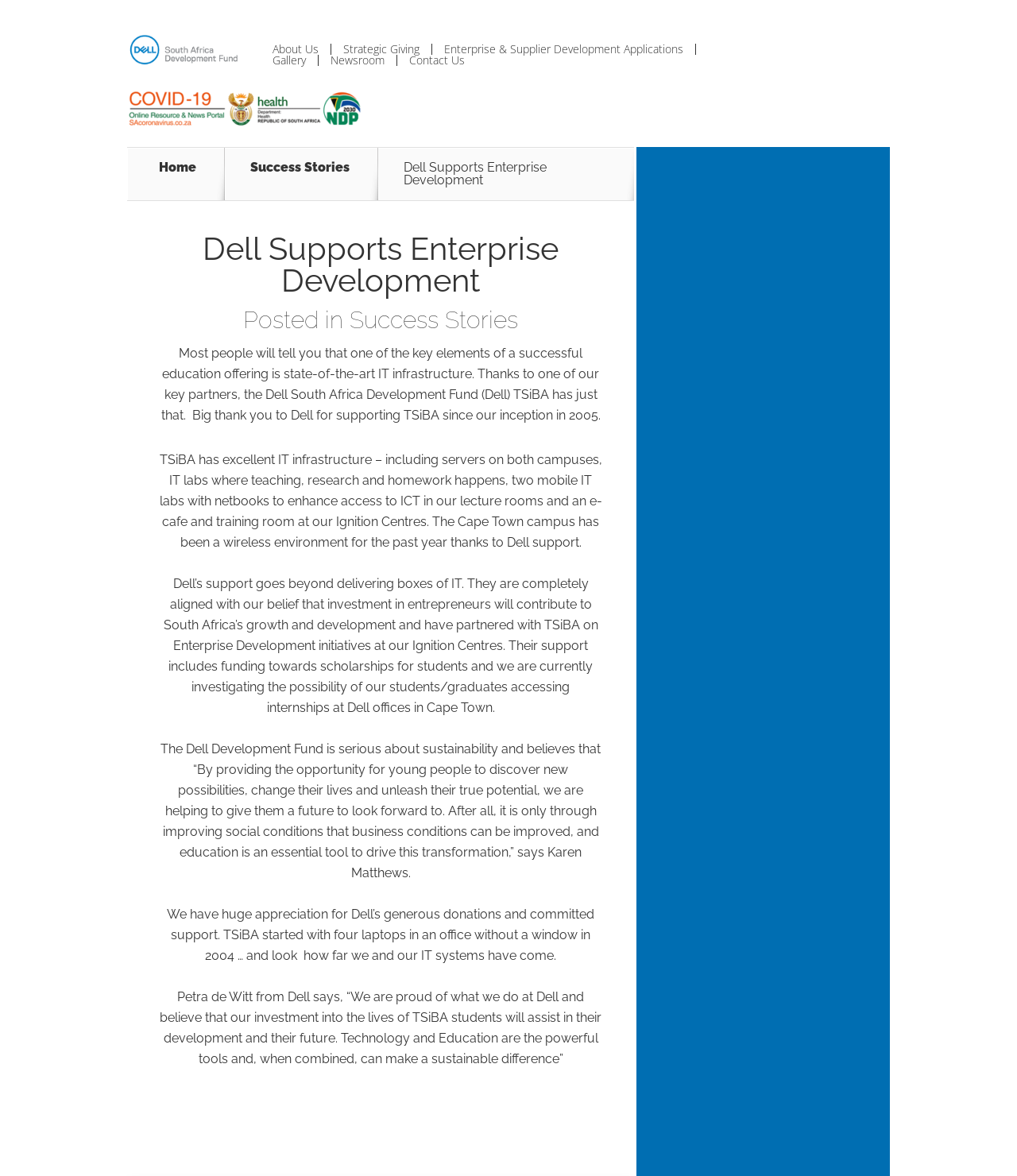Show the bounding box coordinates of the element that should be clicked to complete the task: "Read more about Enterprise & Supplier Development Applications".

[0.437, 0.037, 0.672, 0.047]